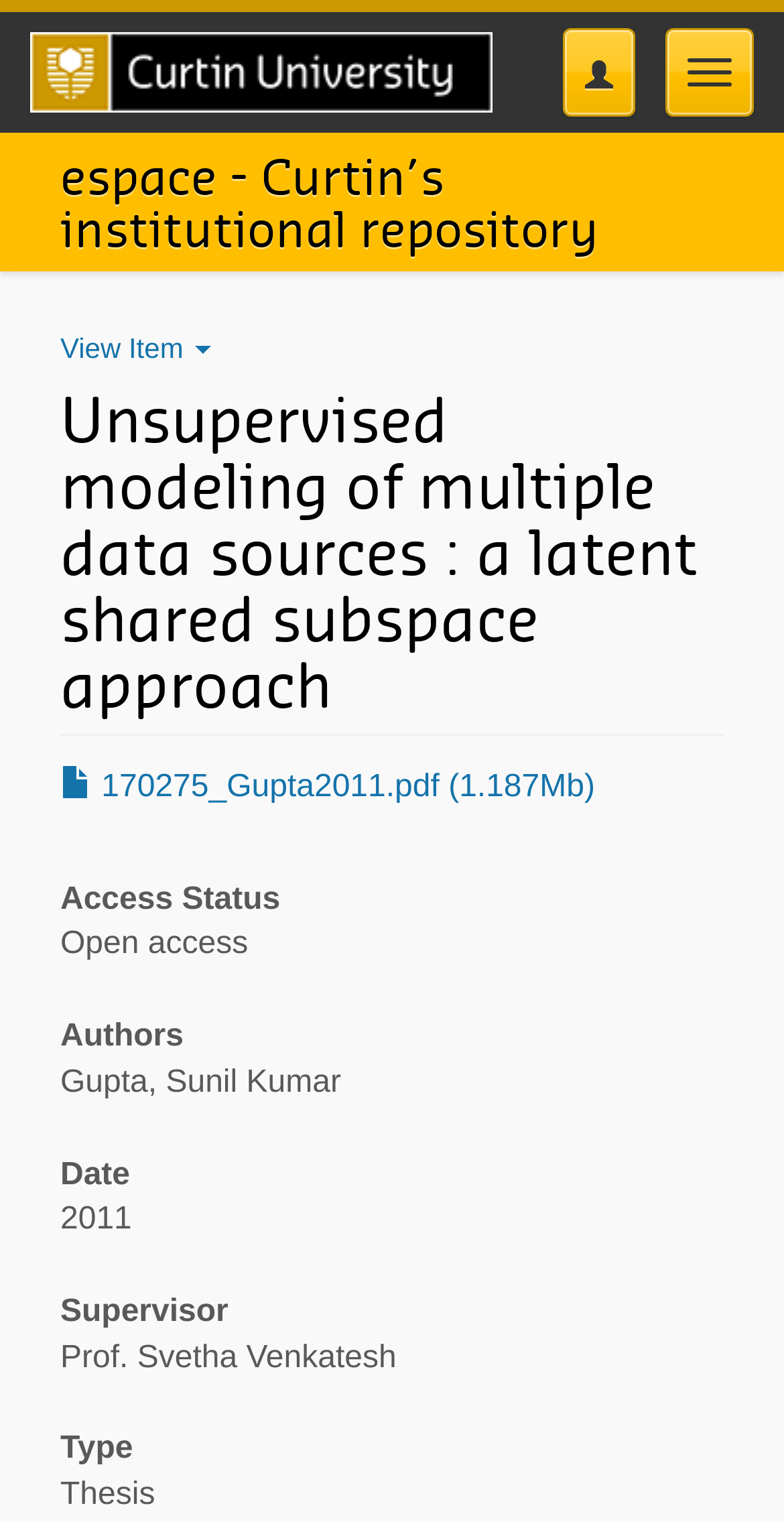With reference to the image, please provide a detailed answer to the following question: What is the type of the document?

I found the answer by looking at the section with the heading 'Type', where the text 'Thesis' is listed.